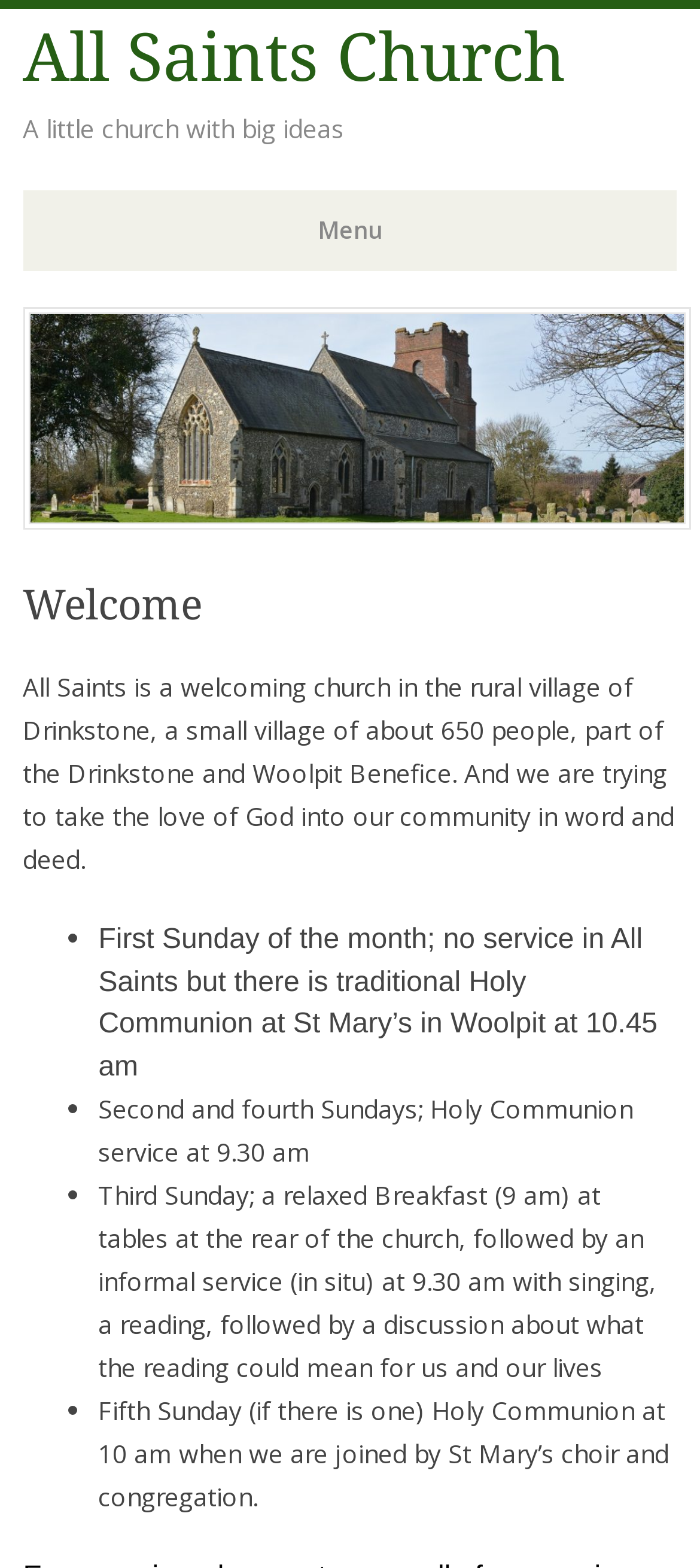What is the time of the Holy Communion service on the second and fourth Sundays?
Refer to the screenshot and answer in one word or phrase.

9.30 am